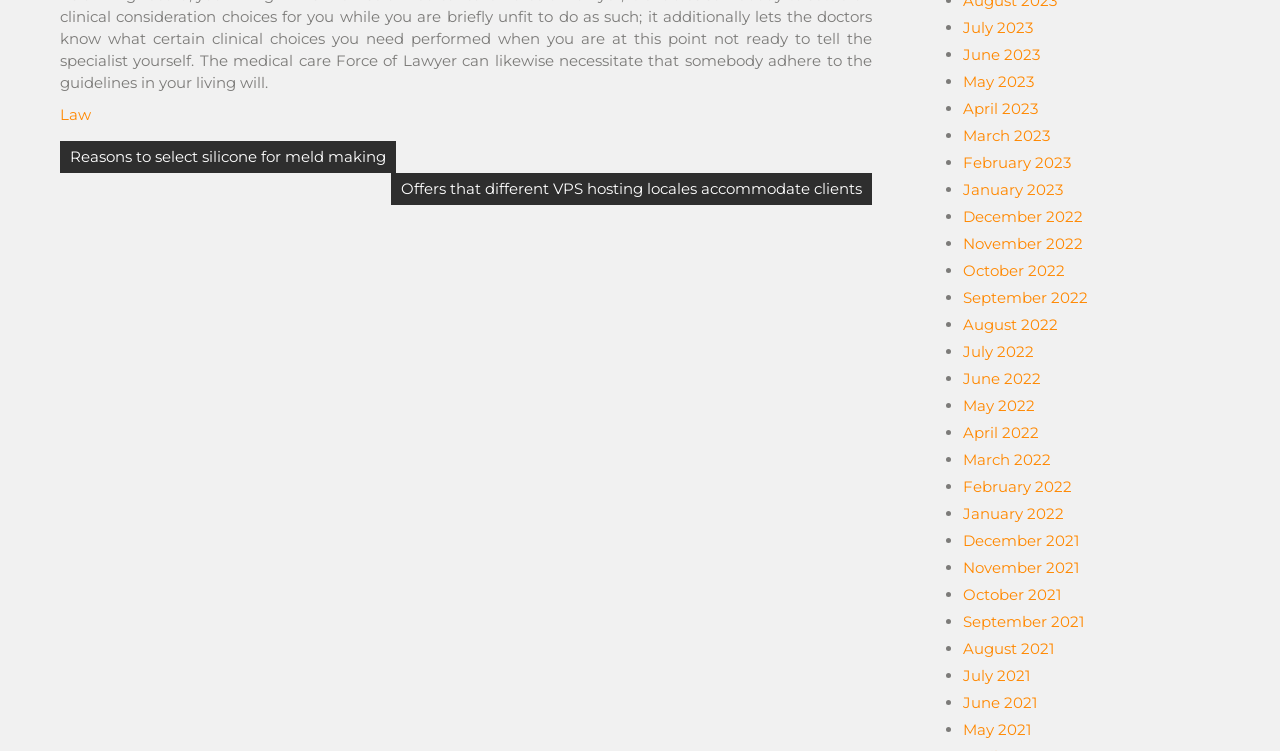Using the webpage screenshot, find the UI element described by February 2022. Provide the bounding box coordinates in the format (top-left x, top-left y, bottom-right x, bottom-right y), ensuring all values are floating point numbers between 0 and 1.

[0.752, 0.636, 0.838, 0.661]